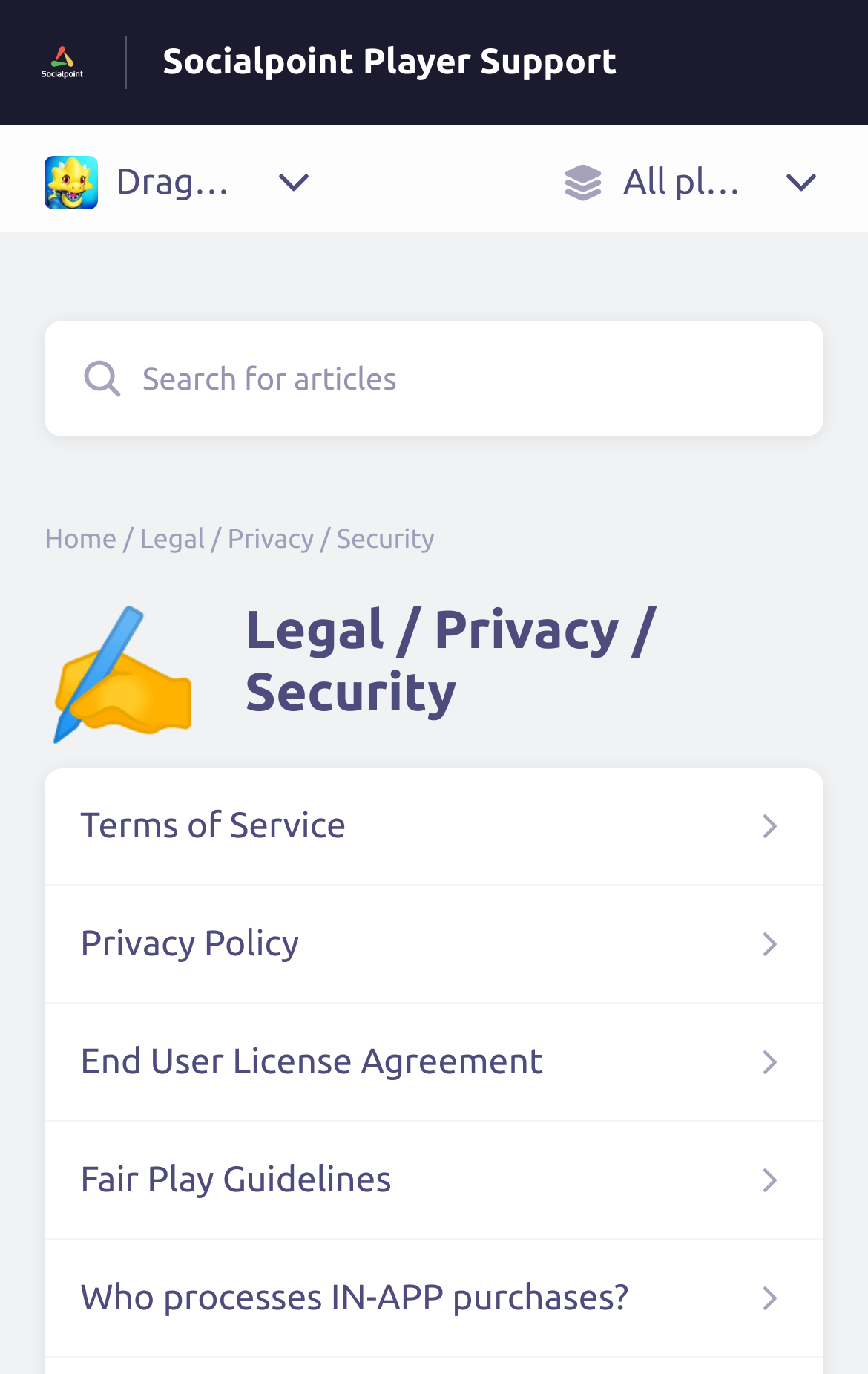Find the bounding box coordinates of the element to click in order to complete the given instruction: "Search for articles."

[0.051, 0.233, 0.949, 0.318]